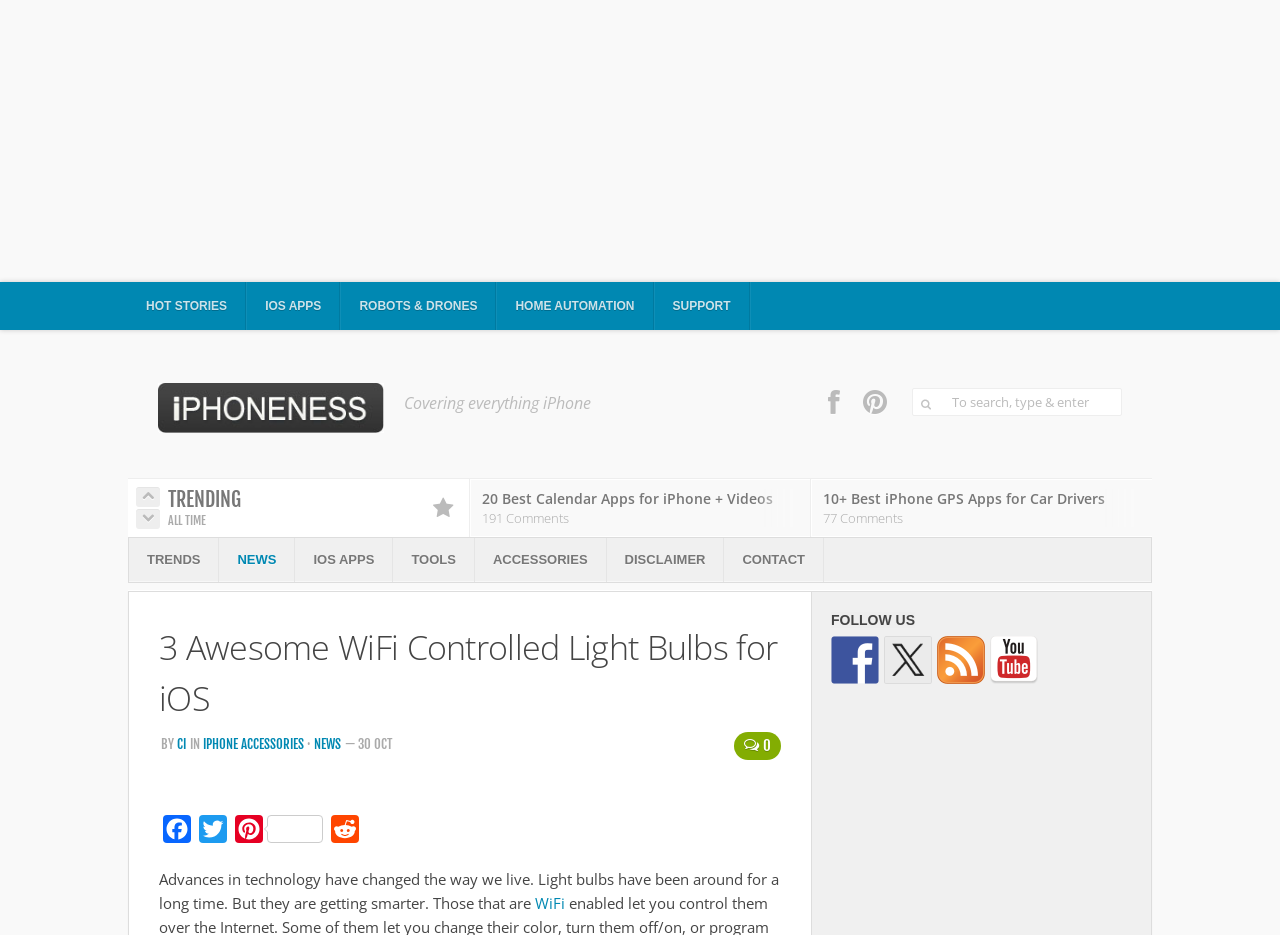How many social media platforms are listed under 'FOLLOW US'?
Using the image provided, answer with just one word or phrase.

4